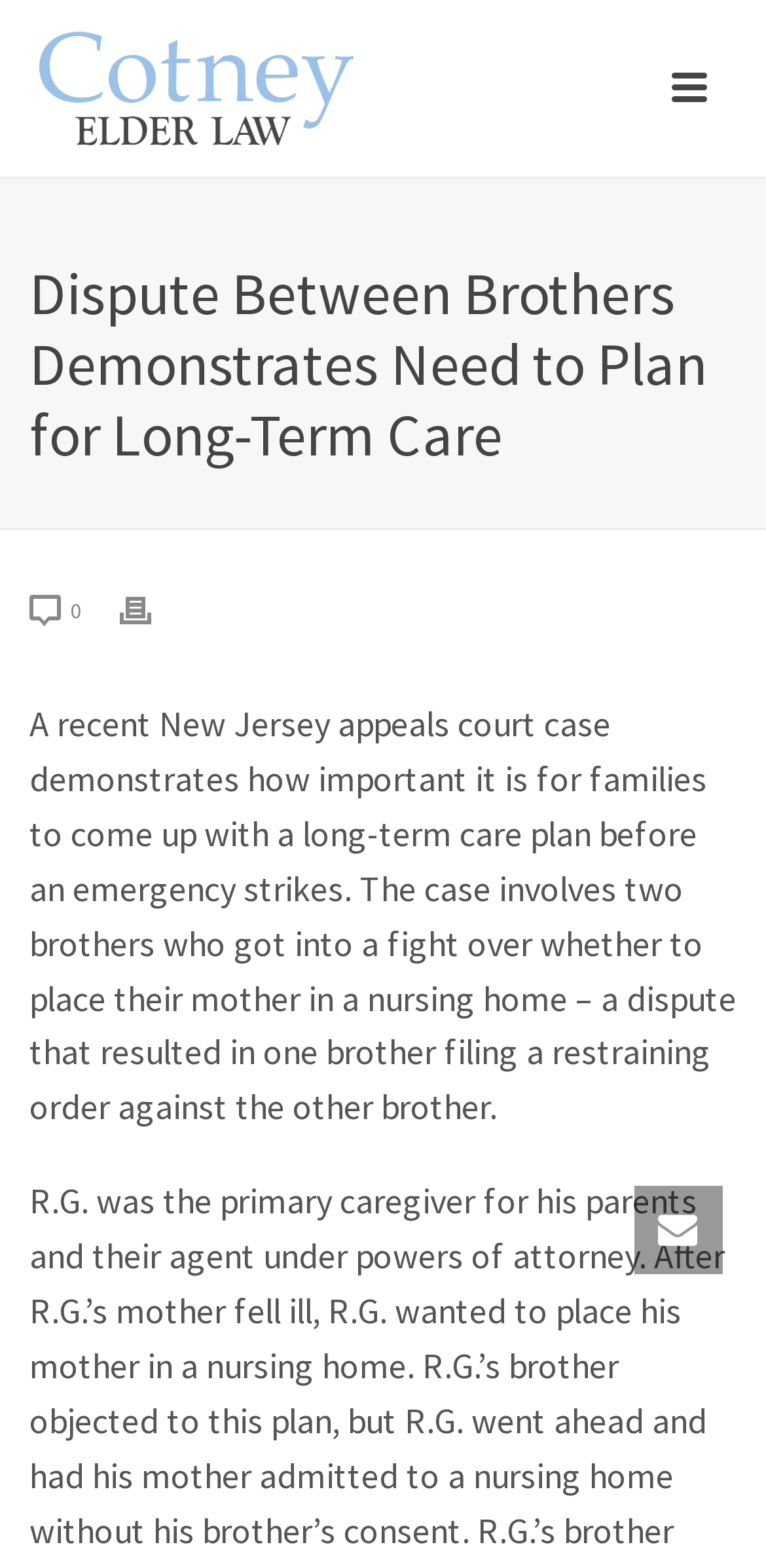Illustrate the webpage thoroughly, mentioning all important details.

The webpage appears to be an article or blog post about a recent New Jersey appeals court case that highlights the importance of long-term care planning for families. At the top of the page, there is a logo or image of an "Elder Law Firm" located near the top left corner. 

Below the logo, there is a main heading that reads "Dispute Between Brothers Demonstrates Need to Plan for Long-Term Care". To the right of the heading, there are two links, one with no text and another that says "Print", each accompanied by a small icon or image. 

The main content of the article is a block of text that describes the court case, which involves two brothers who got into a dispute over whether to place their mother in a nursing home. This text is located below the heading and spans almost the entire width of the page.

At the bottom right corner of the page, there are two more links, each with a small icon or image, but no accompanying text. These links appear to be some sort of social media or sharing buttons.